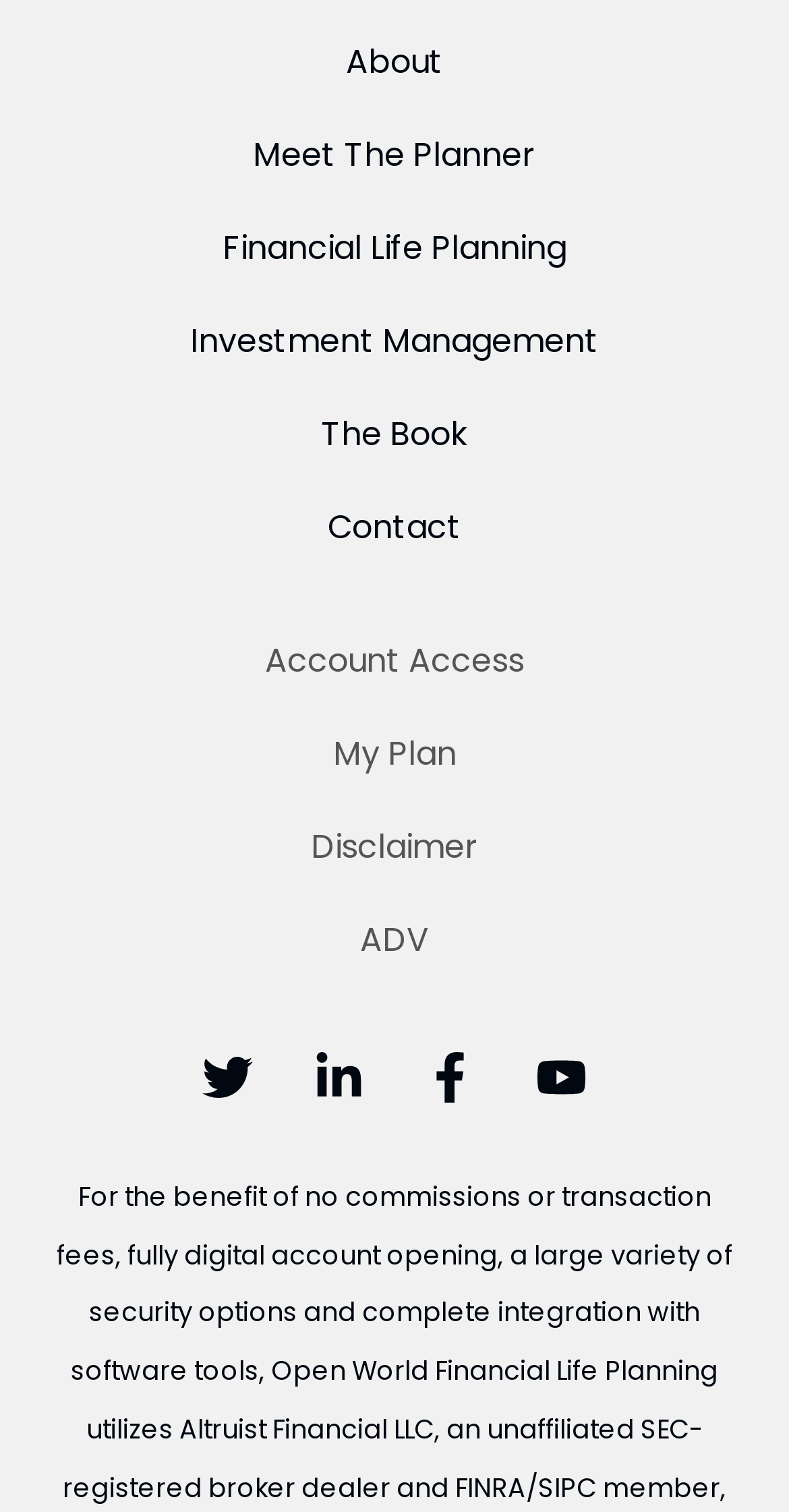How many image icons are there for social media links?
Please use the image to provide an in-depth answer to the question.

I counted the number of image icons for social media links at the bottom of the webpage, which are corresponding to Twitter, Linkedin-in, Facebook-f, and Youtube links.